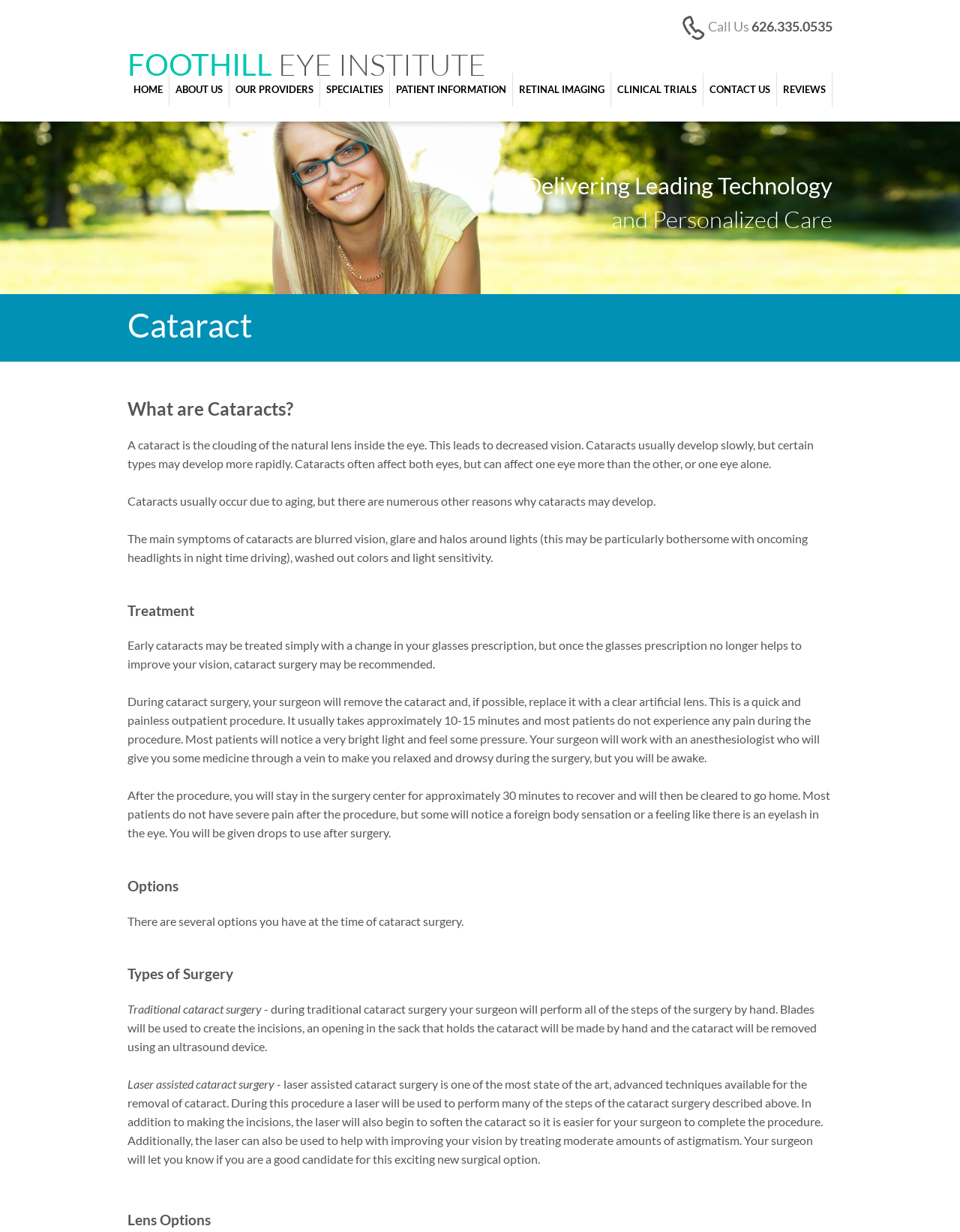Locate the bounding box of the user interface element based on this description: "Foothill Eye Institute".

[0.133, 0.046, 0.506, 0.059]